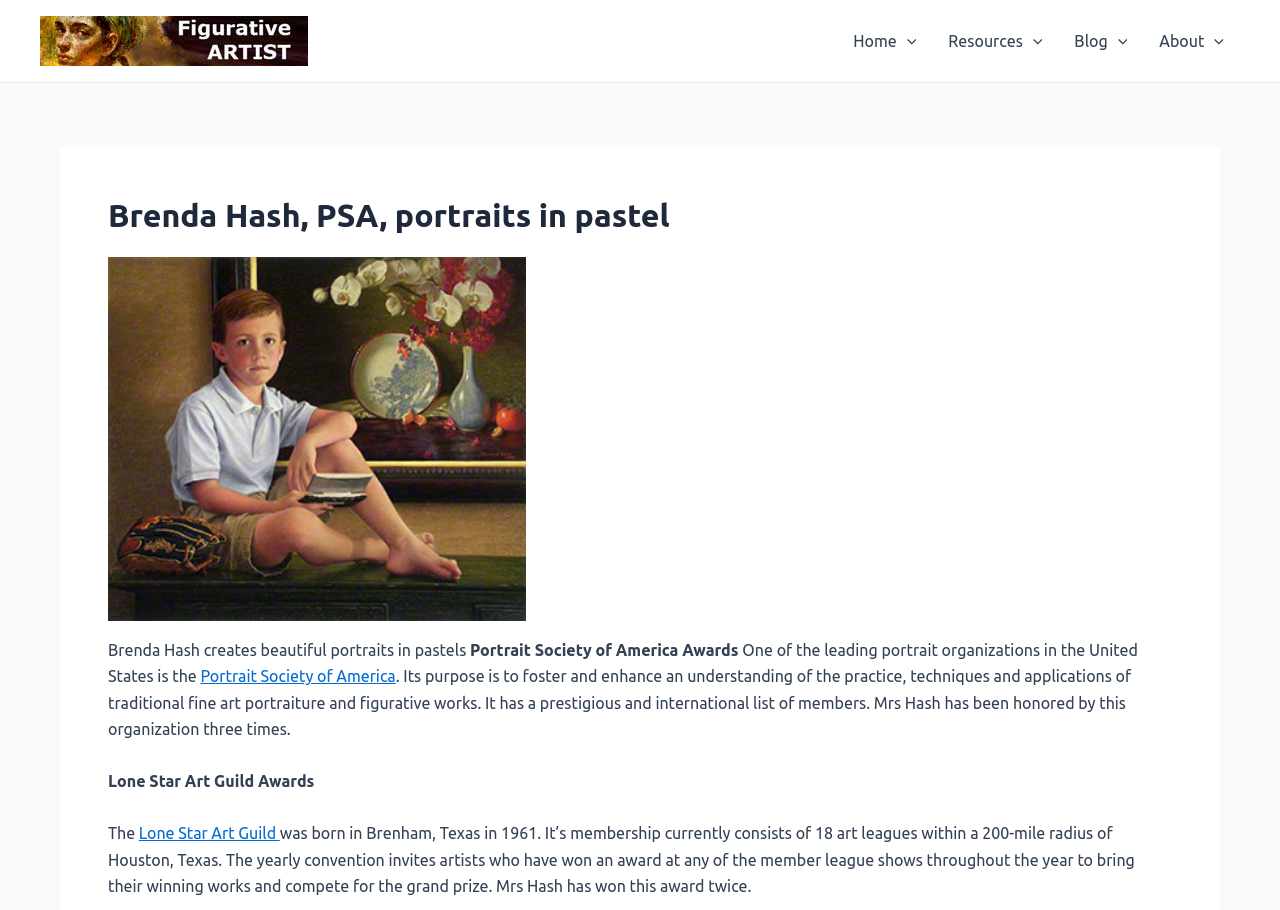Use one word or a short phrase to answer the question provided: 
How many times has Brenda Hash won the Lone Star Art Guild Award?

Twice